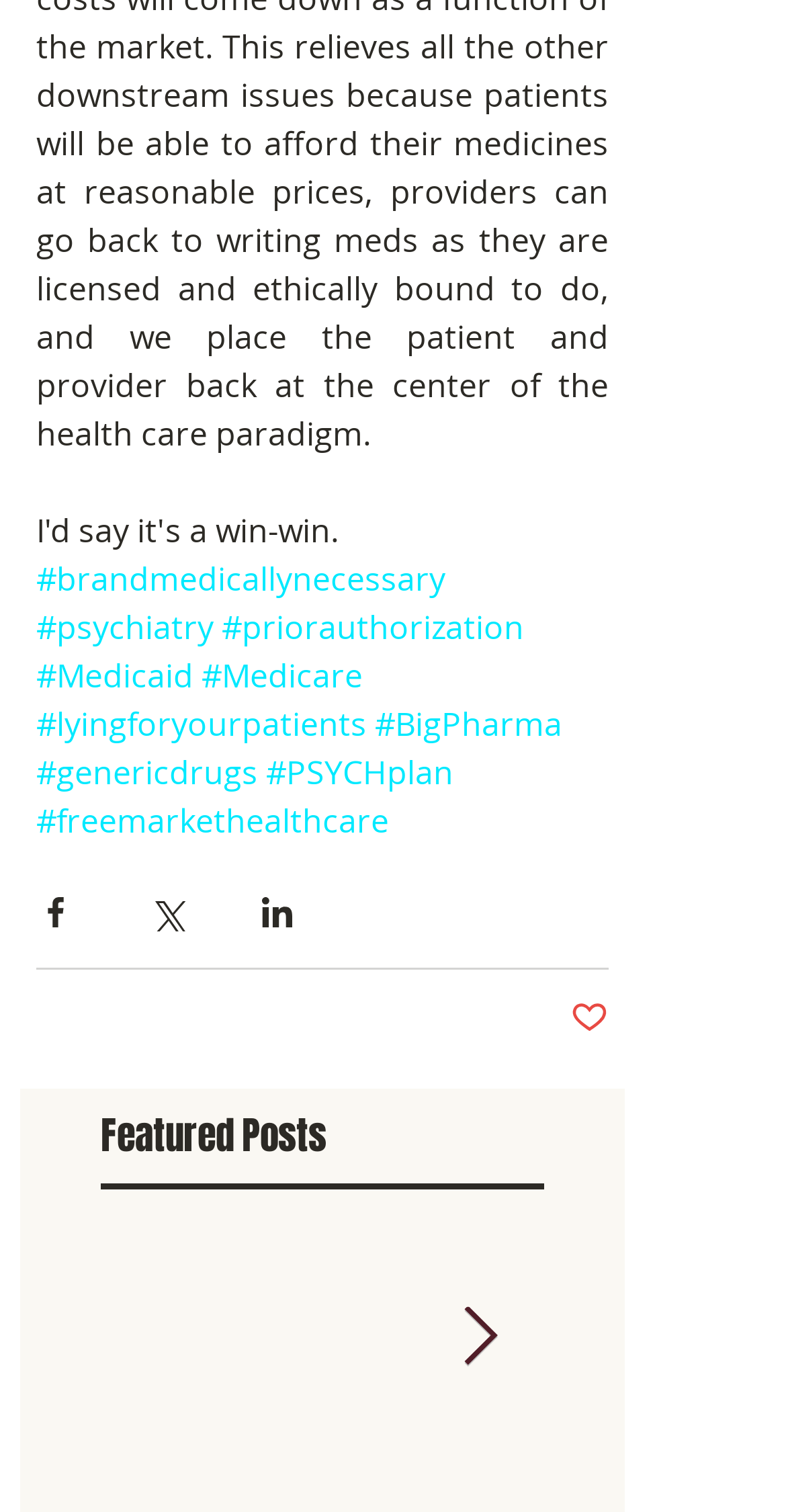What is the category of posts featured?
Provide a concise answer using a single word or phrase based on the image.

Featured Posts